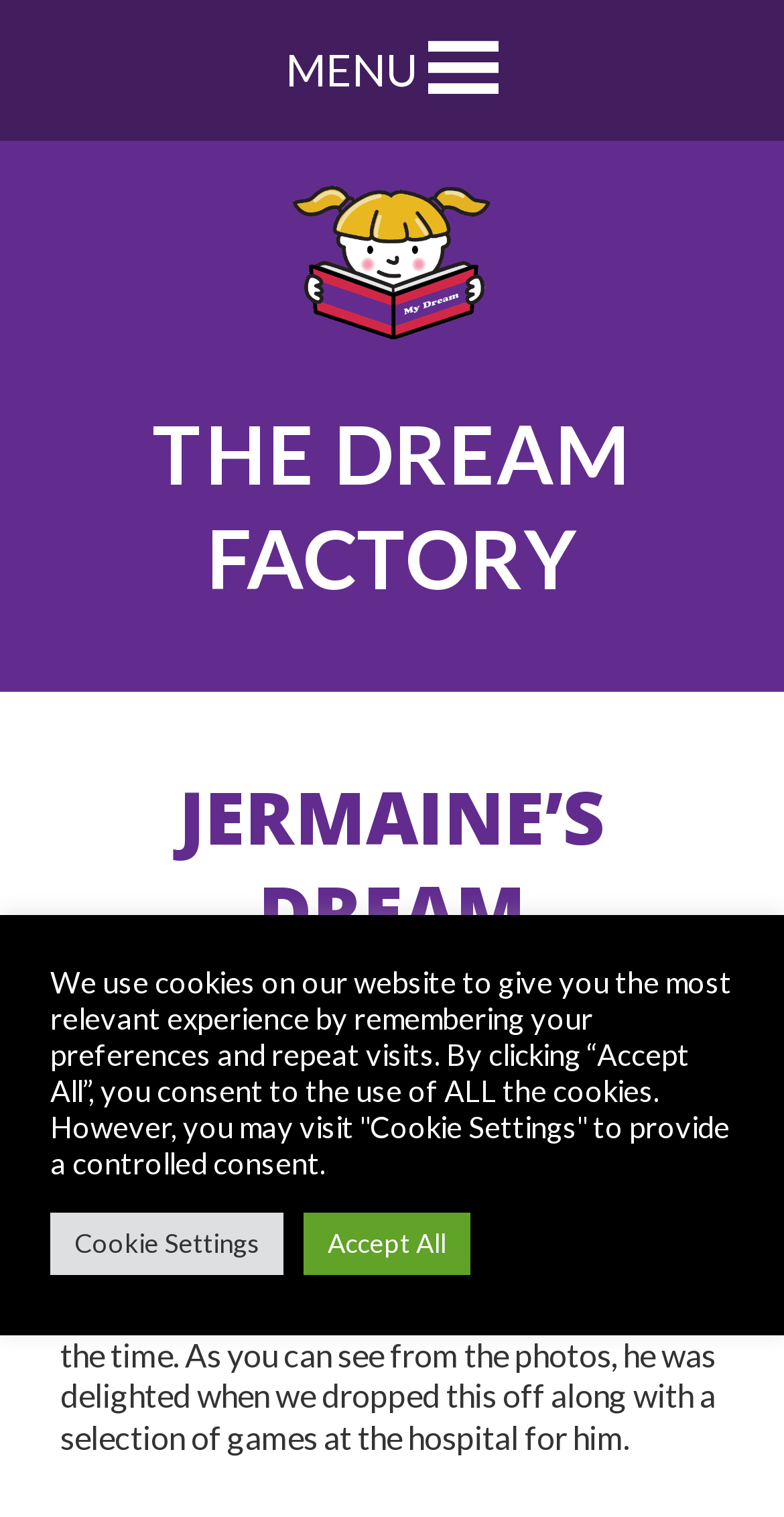Construct a thorough caption encompassing all aspects of the webpage.

The webpage is about Jermaine's Dream, a story about an 8-year-old boy diagnosed with Aplastic Anaemia. At the top left of the page, there is a menu button with a hamburger icon. Next to it, there is a link to "The Dream Factory" with an accompanying image. 

Below these elements, there is a larger heading "JERMAINE'S DREAM" that spans most of the page width. Underneath the heading, there is a block of text that describes Jermaine's situation, including his diagnosis, hospital stay, and his desire for a PS3 to pass the time. The text also mentions that he was delighted to receive a PS3 and games at the hospital.

At the bottom of the page, there is a notification about the use of cookies on the website. This notification includes two buttons: "Cookie Settings" on the left and "Accept All" on the right.